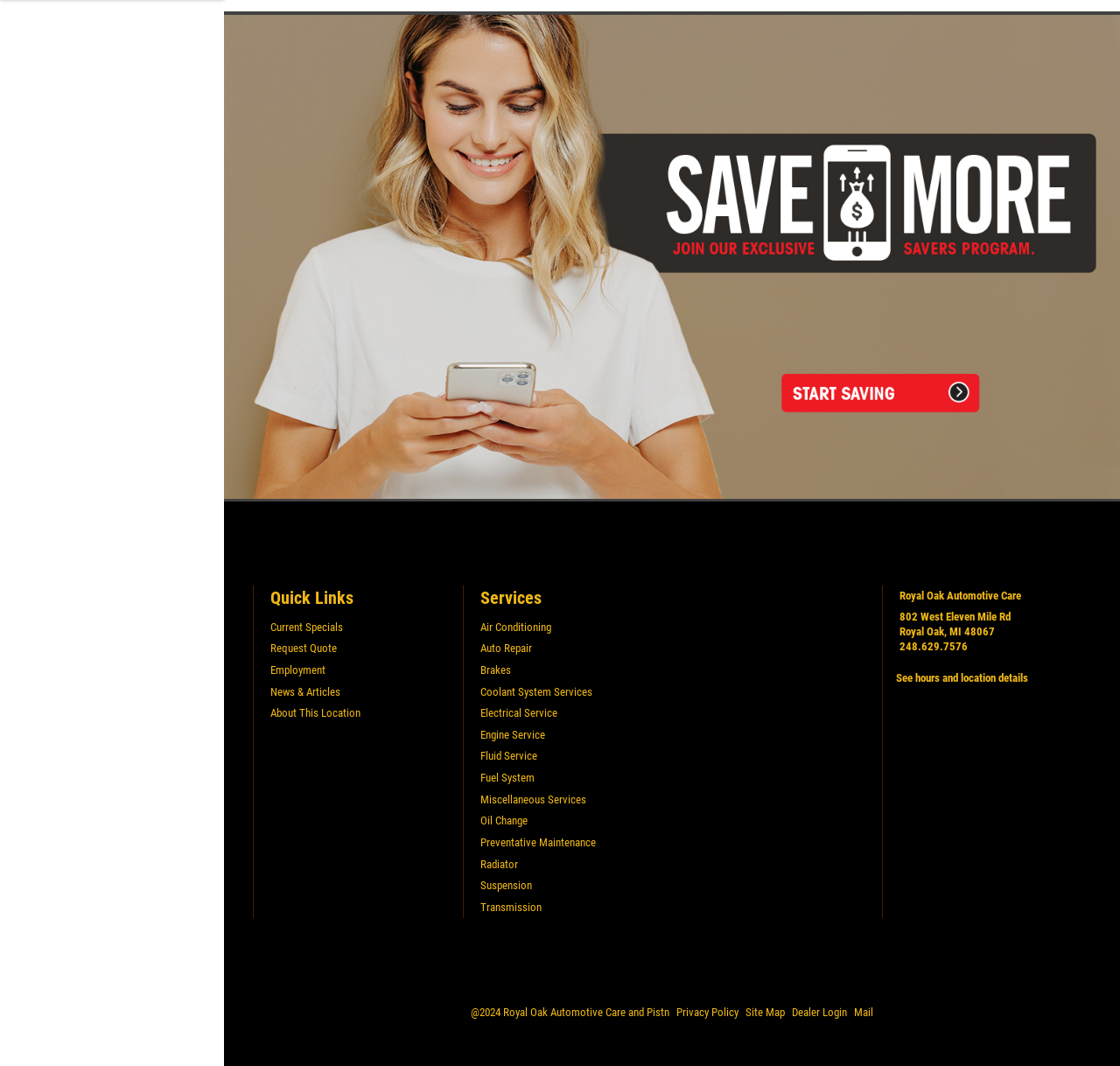Find the bounding box coordinates of the element's region that should be clicked in order to follow the given instruction: "Get a quote". The coordinates should consist of four float numbers between 0 and 1, i.e., [left, top, right, bottom].

[0.238, 0.599, 0.401, 0.619]